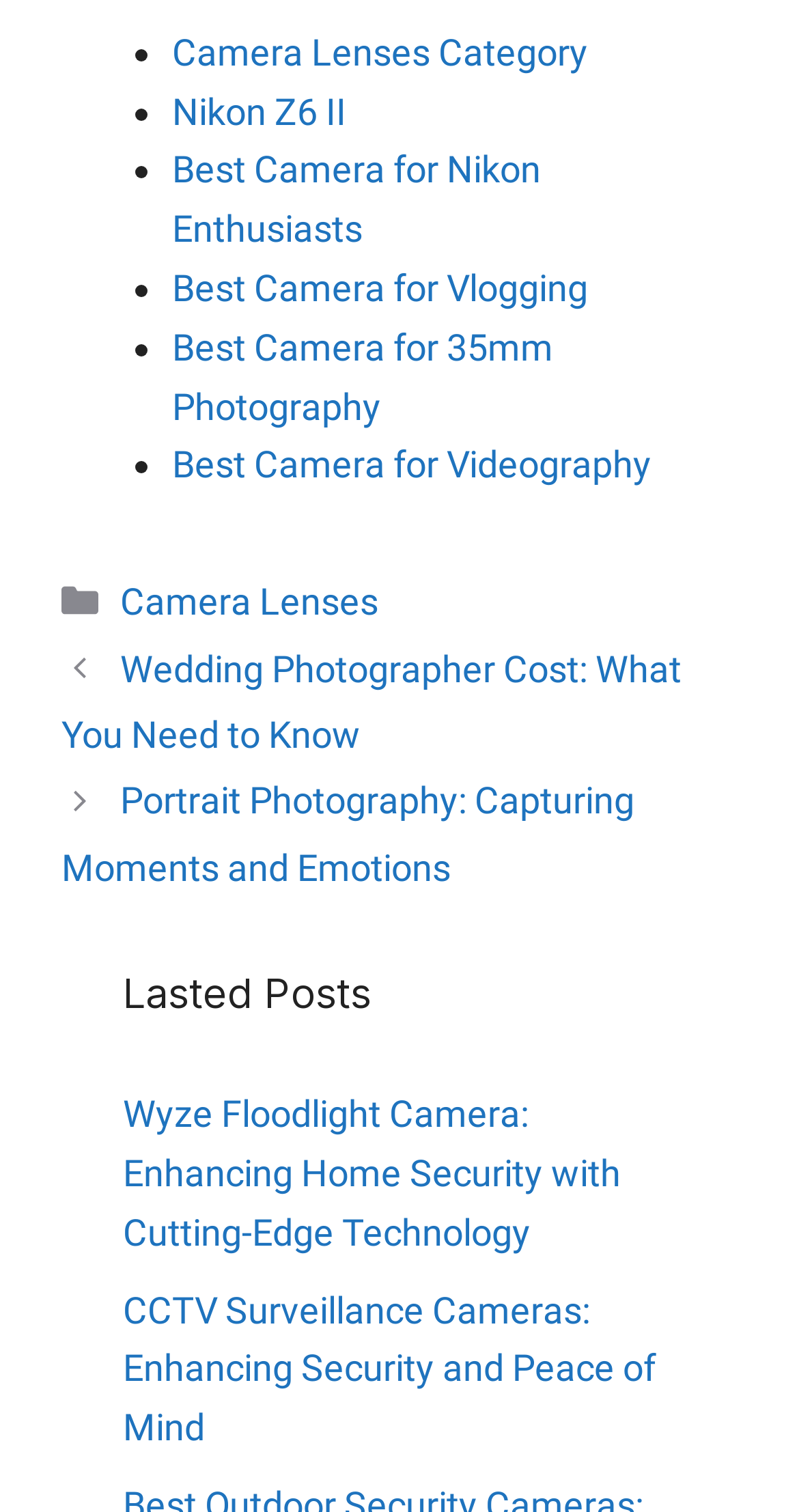Identify the bounding box coordinates for the UI element described as follows: Best Camera for Nikon Enthusiasts. Use the format (top-left x, top-left y, bottom-right x, bottom-right y) and ensure all values are floating point numbers between 0 and 1.

[0.215, 0.098, 0.677, 0.166]